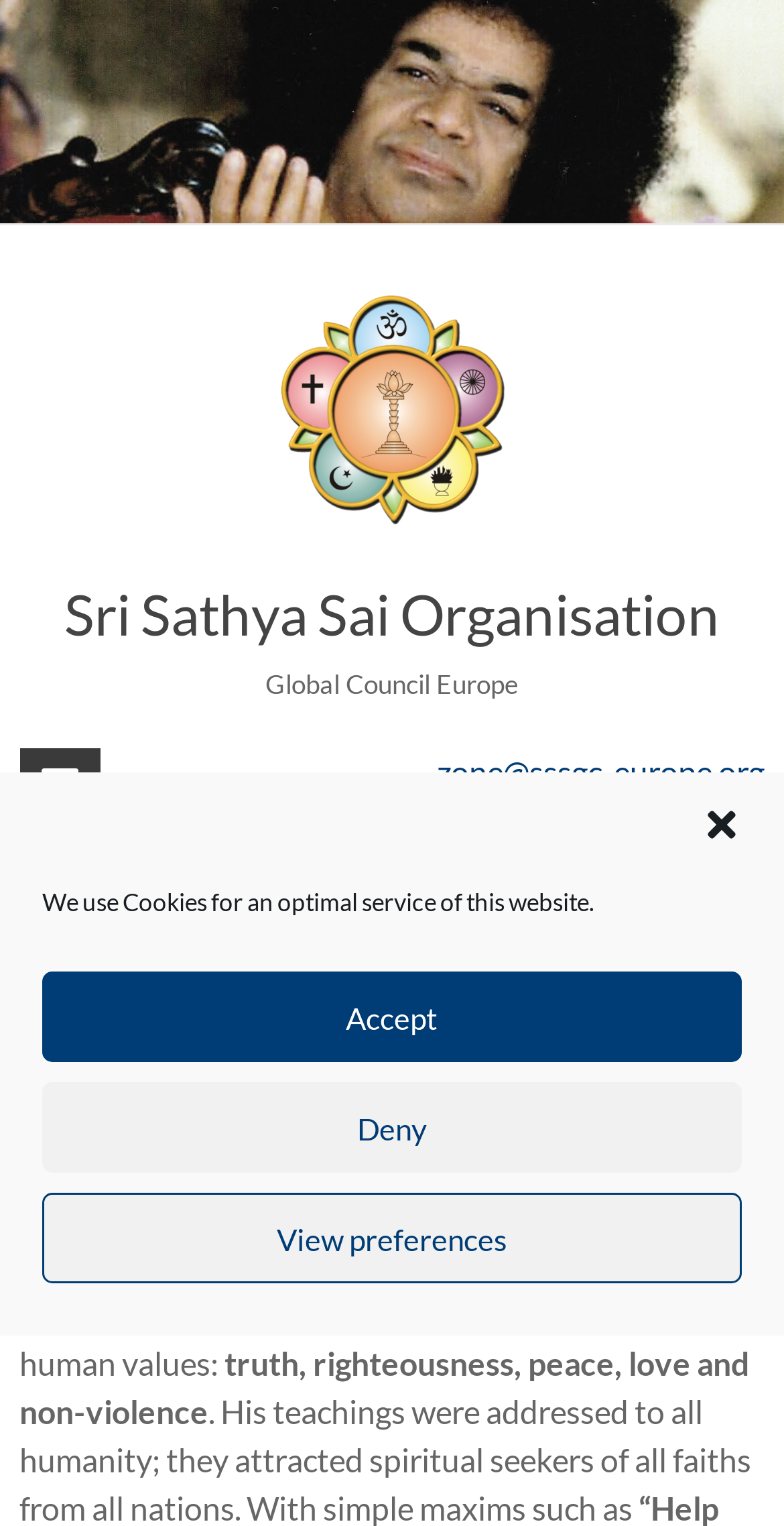What is the name of the organization?
We need a detailed and meticulous answer to the question.

I found the answer by looking at the link element with the text 'Sri Sathya Sai Organisation' and the image element with the same text, which suggests that it is the name of the organization.